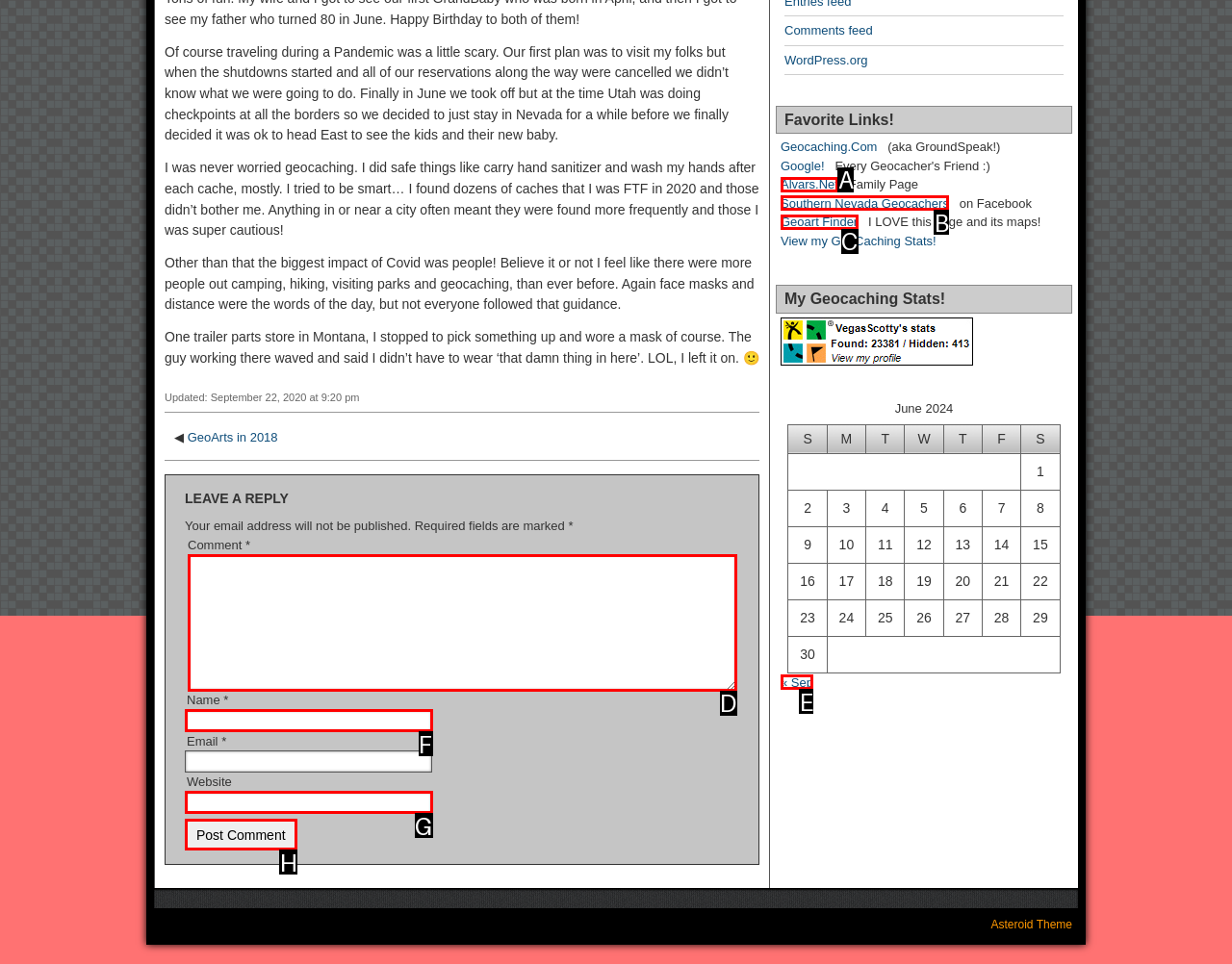Determine the option that aligns with this description: parent_node: Comment * name="comment"
Reply with the option's letter directly.

D